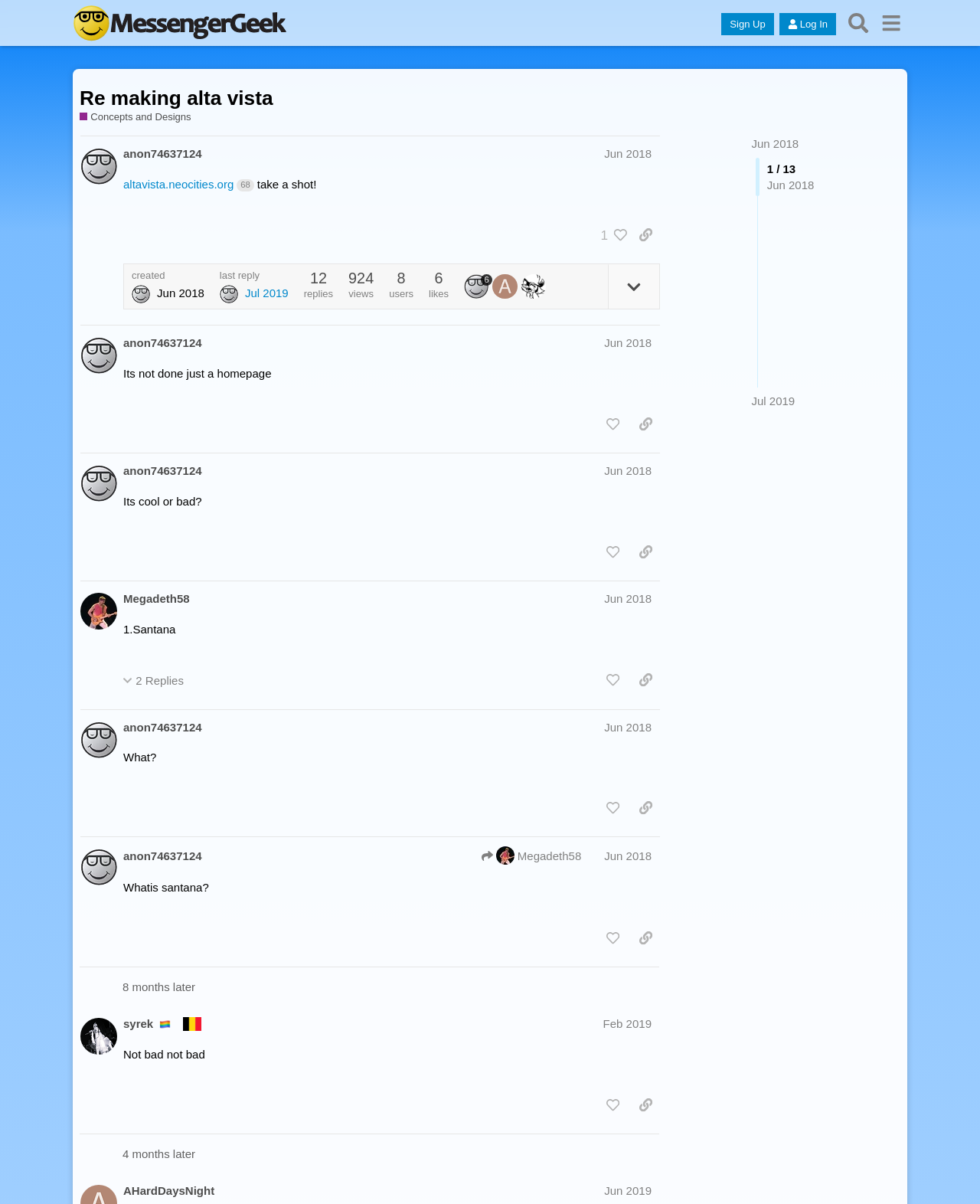Describe the webpage in detail, including text, images, and layout.

This webpage is a forum or discussion board with multiple posts from different users. At the top, there is a header section with a link to "MessengerGeek" and buttons for "Sign Up", "Log In", "Search", and a menu. Below the header, there is a heading that reads "Re making alta vista - Concepts and Designs".

The main content of the page is divided into multiple regions, each representing a post from a user. There are five posts in total, each with a heading that displays the username and date of the post. The posts are numbered from 1 to 5, and each post has a button to like the post and a button to copy a link to the post.

The first post is from "anon74637124" and has a link to "altavista.neocities.org" with the text "take a shot!". The post also has information about the number of clicks, likes, and replies. There are buttons to view the likes and to copy a link to the post.

The subsequent posts are from different users, including "anon74637124" again, and "Megadeth58". Each post has a heading with the username and date, and some text content. Some posts have buttons to view replies or to like the post.

Overall, the webpage appears to be a discussion forum where users can share their concepts and designs related to Alta Vista, a search engine.